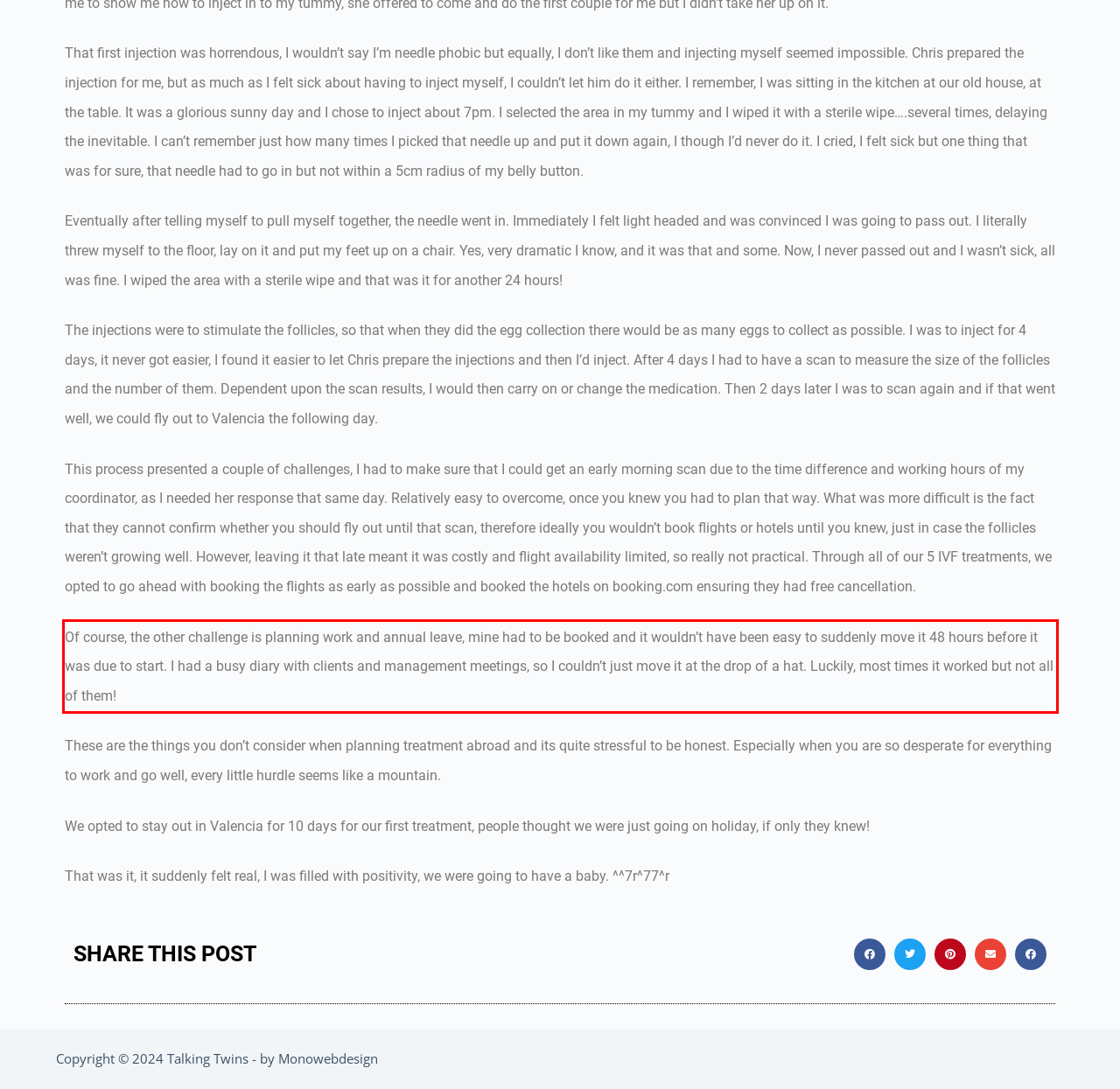Review the webpage screenshot provided, and perform OCR to extract the text from the red bounding box.

Of course, the other challenge is planning work and annual leave, mine had to be booked and it wouldn’t have been easy to suddenly move it 48 hours before it was due to start. I had a busy diary with clients and management meetings, so I couldn’t just move it at the drop of a hat. Luckily, most times it worked but not all of them!